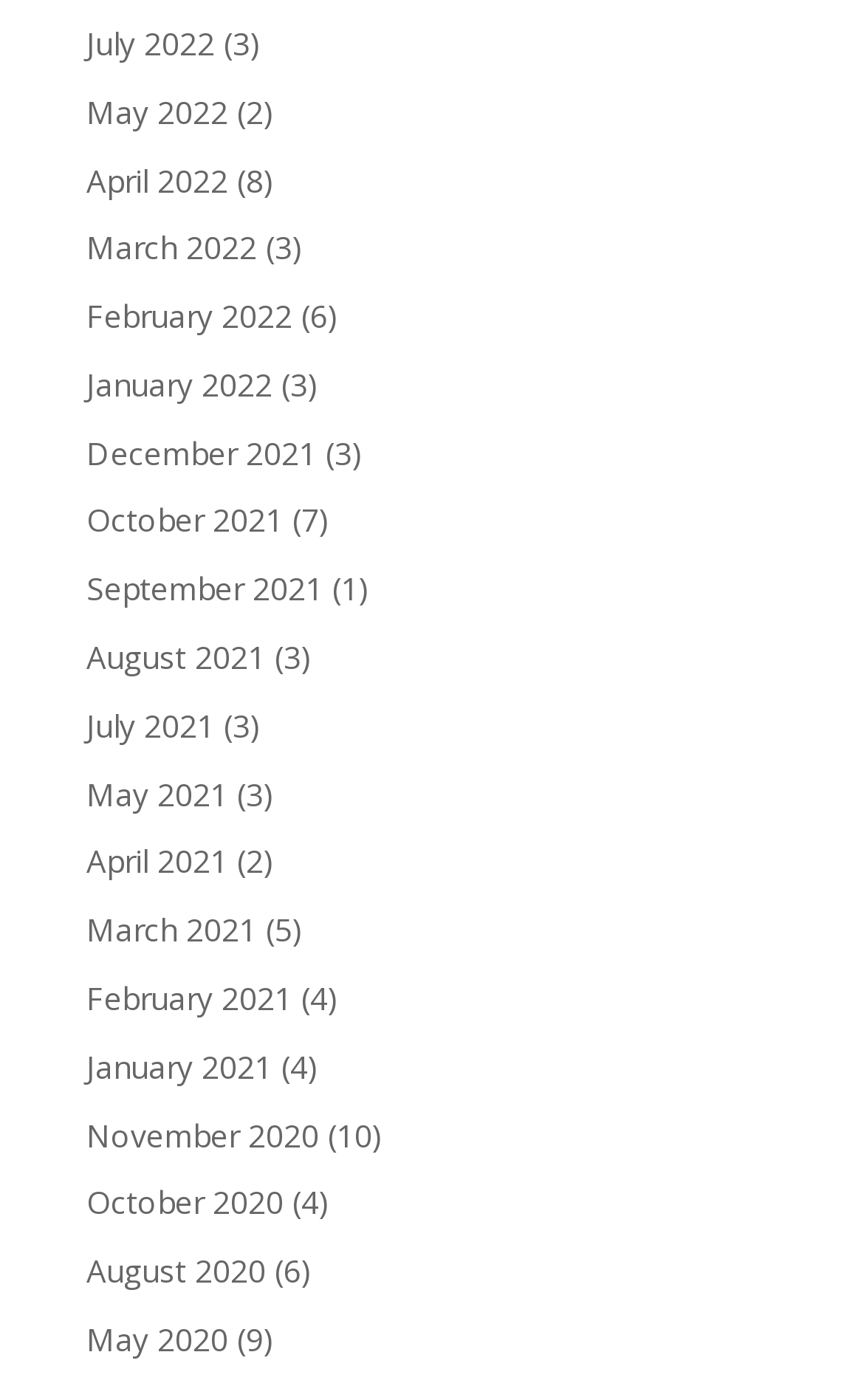What is the most recent month available?
Look at the image and respond to the question as thoroughly as possible.

By looking at the top of the list of links, I found that the most recent month available is July 2022.